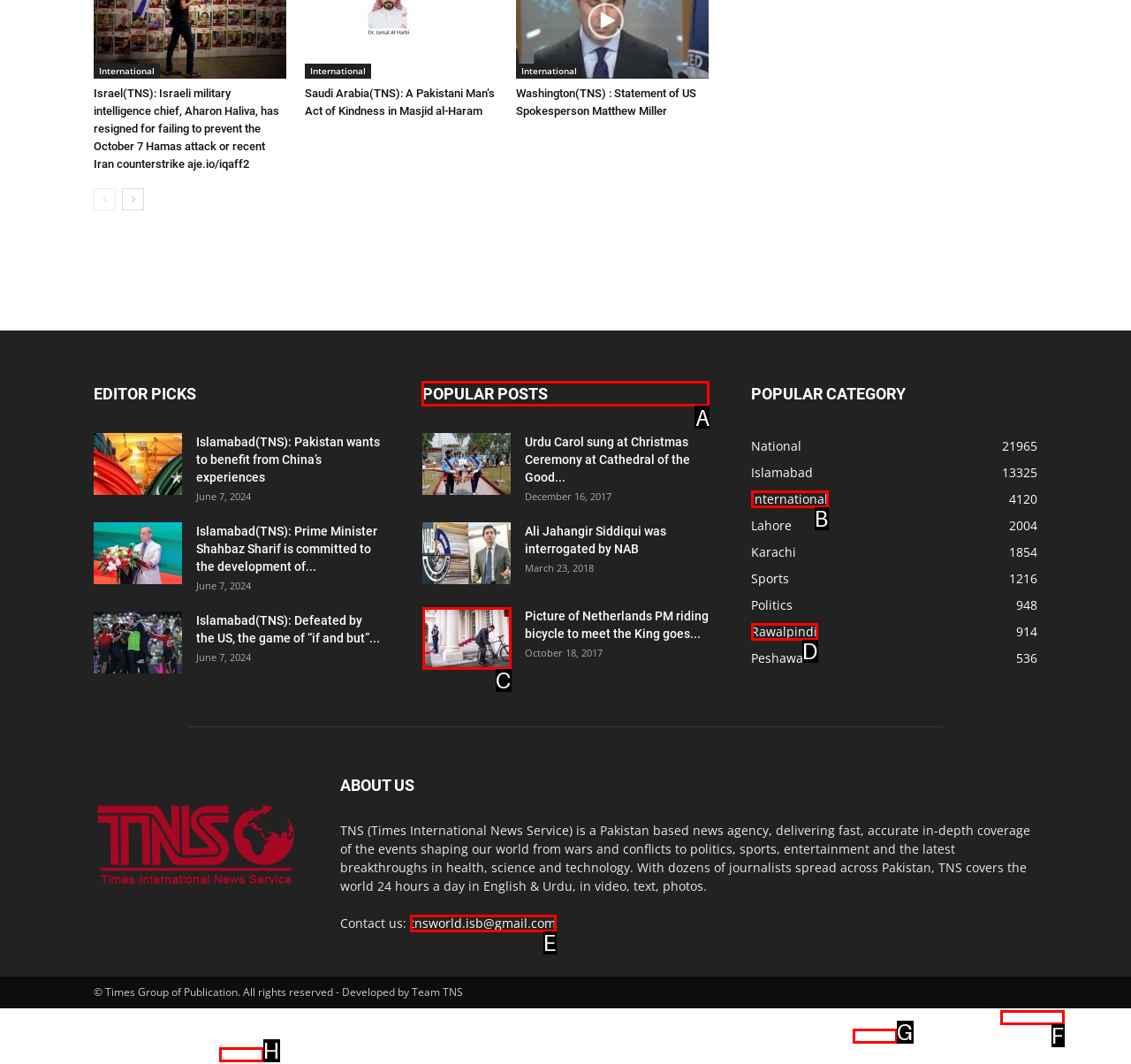Tell me which one HTML element I should click to complete the following task: Read the 'POPULAR POSTS' section Answer with the option's letter from the given choices directly.

A